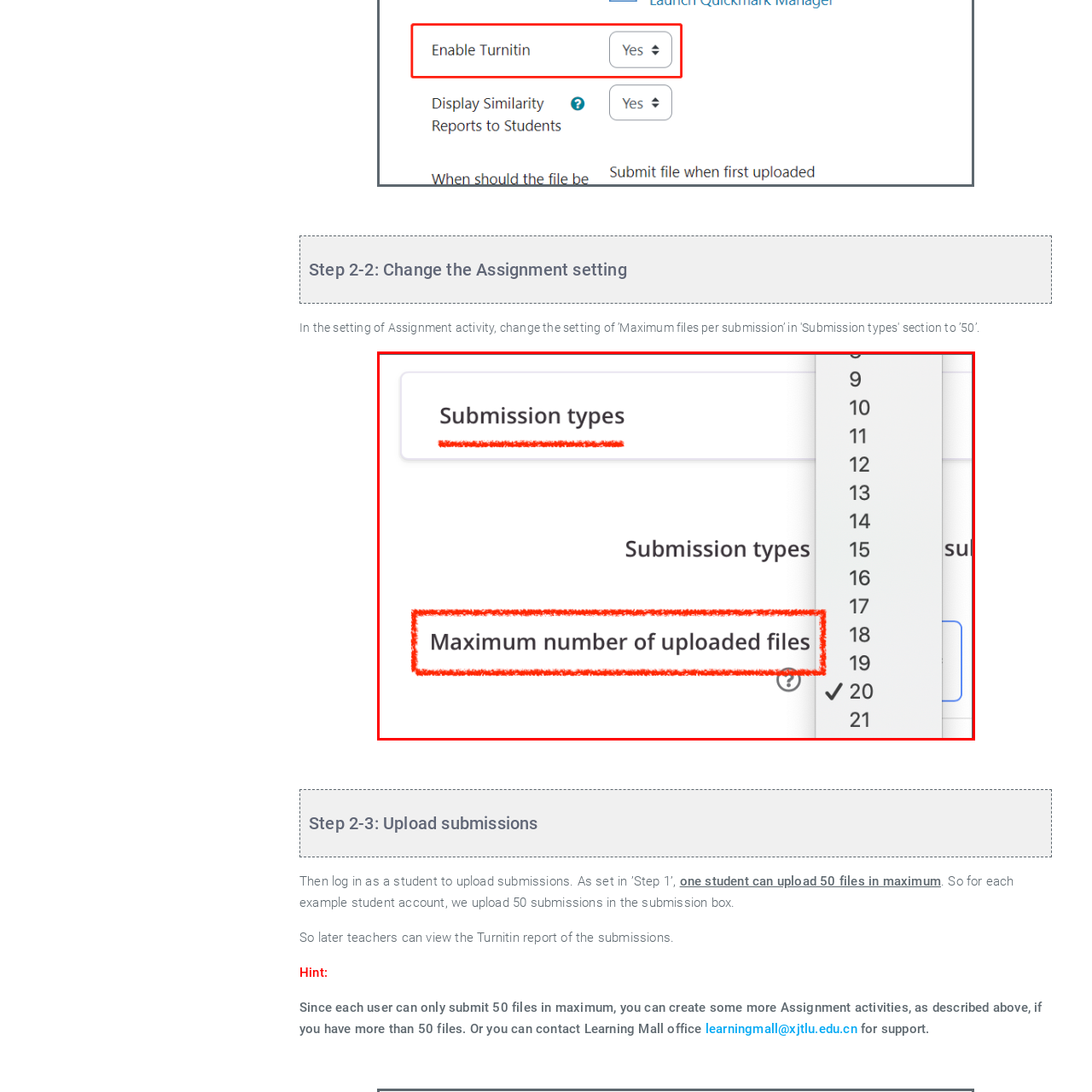Look at the image highlighted by the red boundary and answer the question with a succinct word or phrase:
What is the currently selected option in the drop-down menu?

20